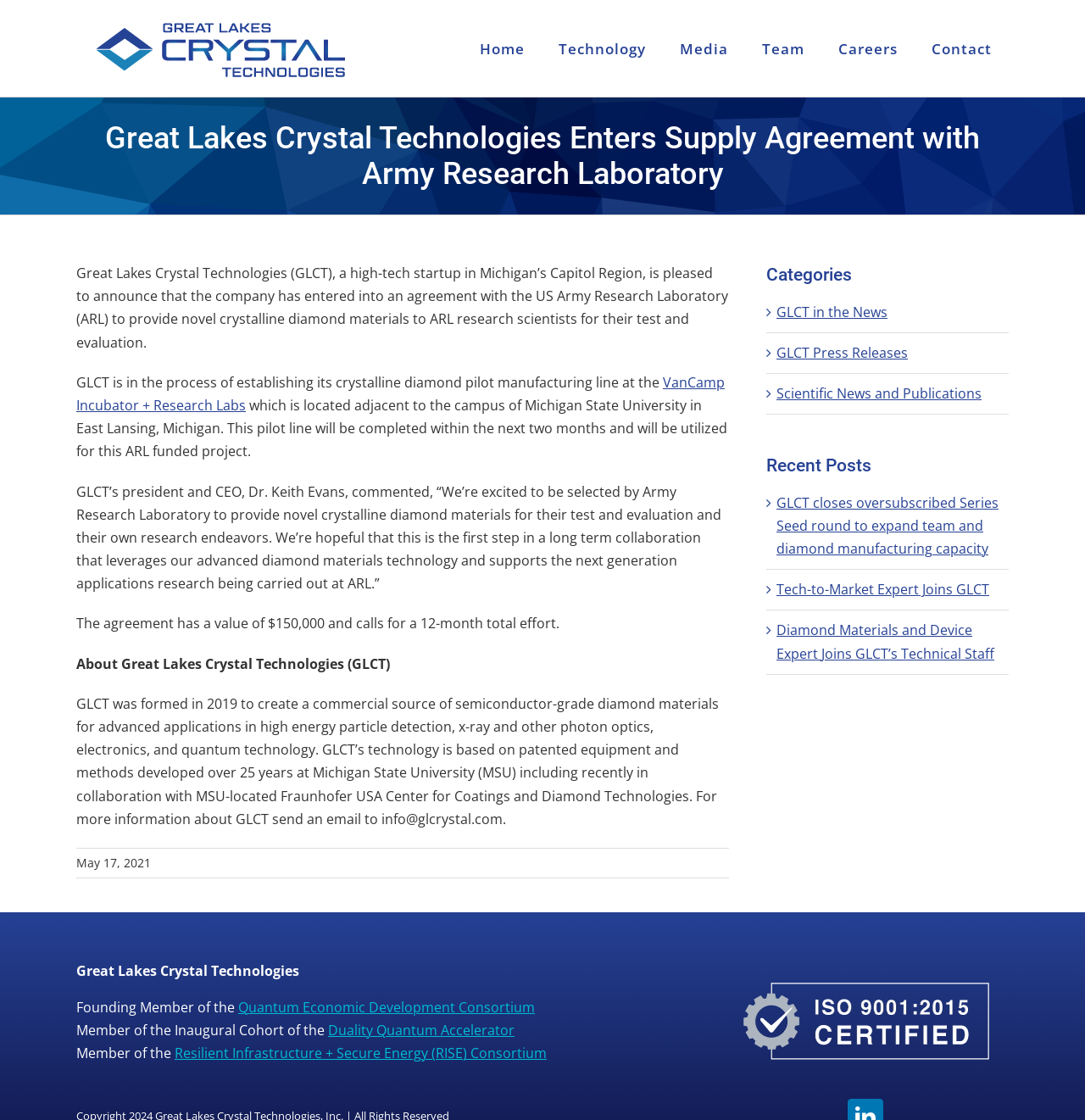Can you determine the bounding box coordinates of the area that needs to be clicked to fulfill the following instruction: "Click the 'Home' link in the main menu"?

[0.442, 0.0, 0.484, 0.086]